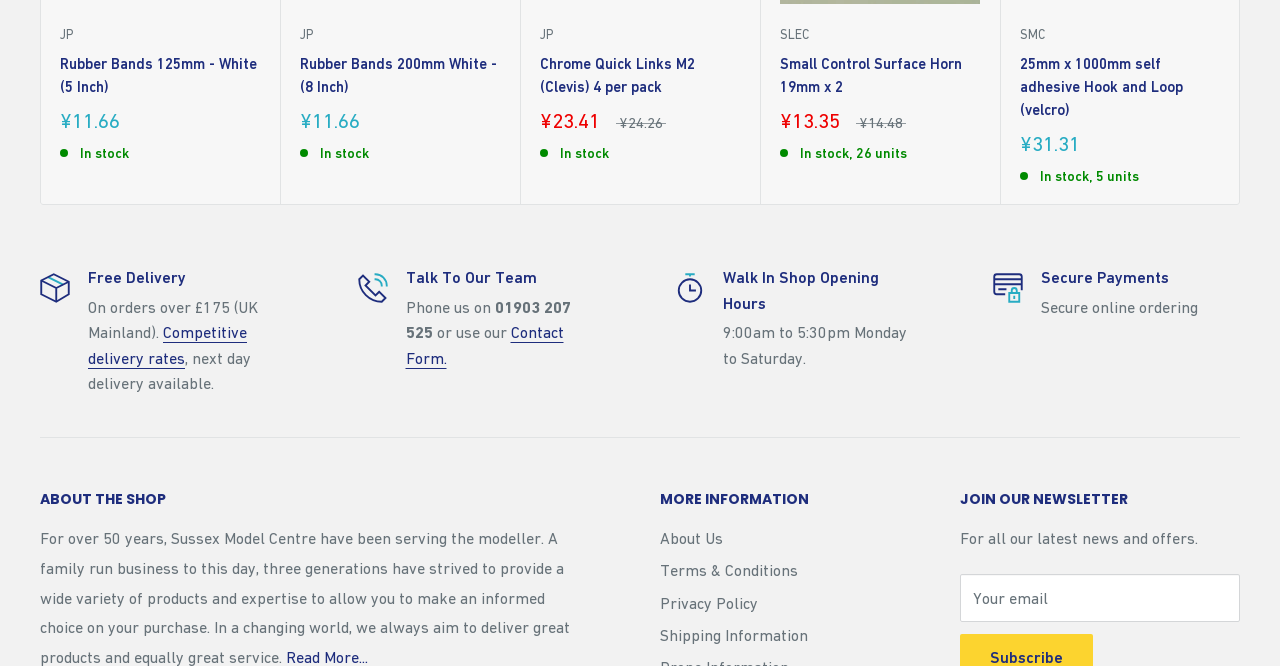Please find the bounding box coordinates of the element that must be clicked to perform the given instruction: "Click the 'Competitive delivery rates' link". The coordinates should be four float numbers from 0 to 1, i.e., [left, top, right, bottom].

[0.069, 0.485, 0.193, 0.551]